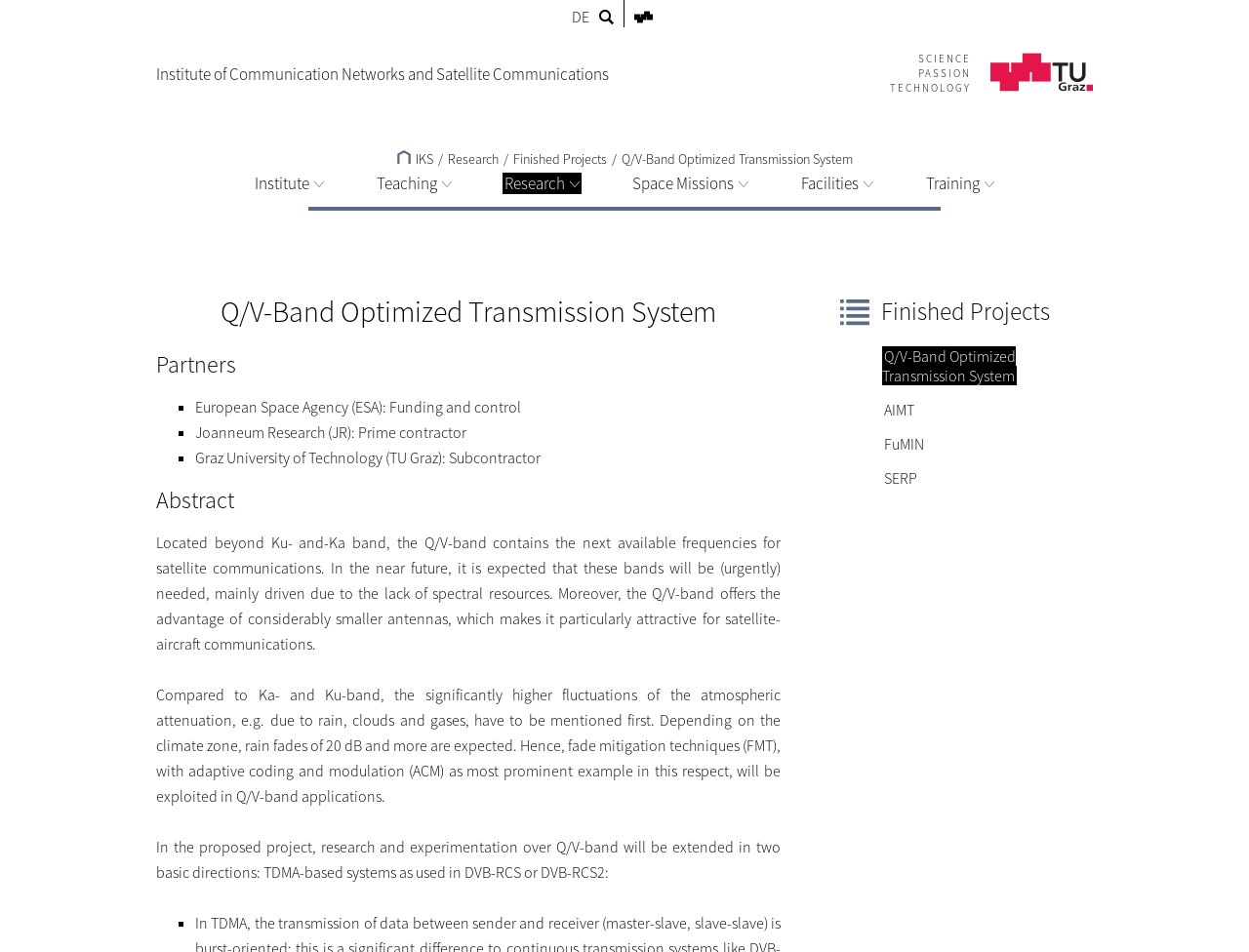Respond to the question below with a single word or phrase:
What is the frequency band being discussed?

Q/V-band